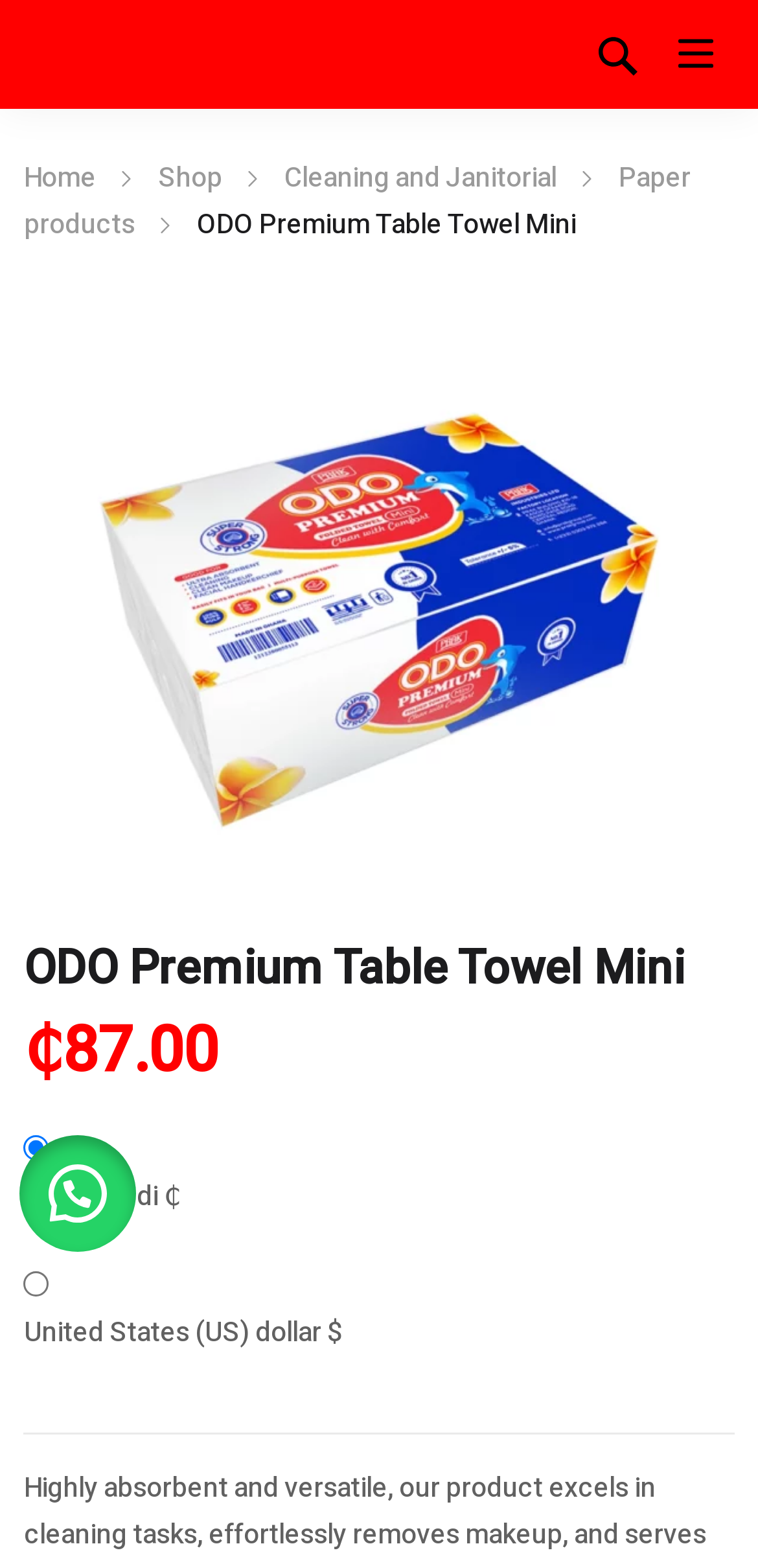Determine the bounding box coordinates for the clickable element required to fulfill the instruction: "Click the Home link". Provide the coordinates as four float numbers between 0 and 1, i.e., [left, top, right, bottom].

[0.031, 0.1, 0.126, 0.126]